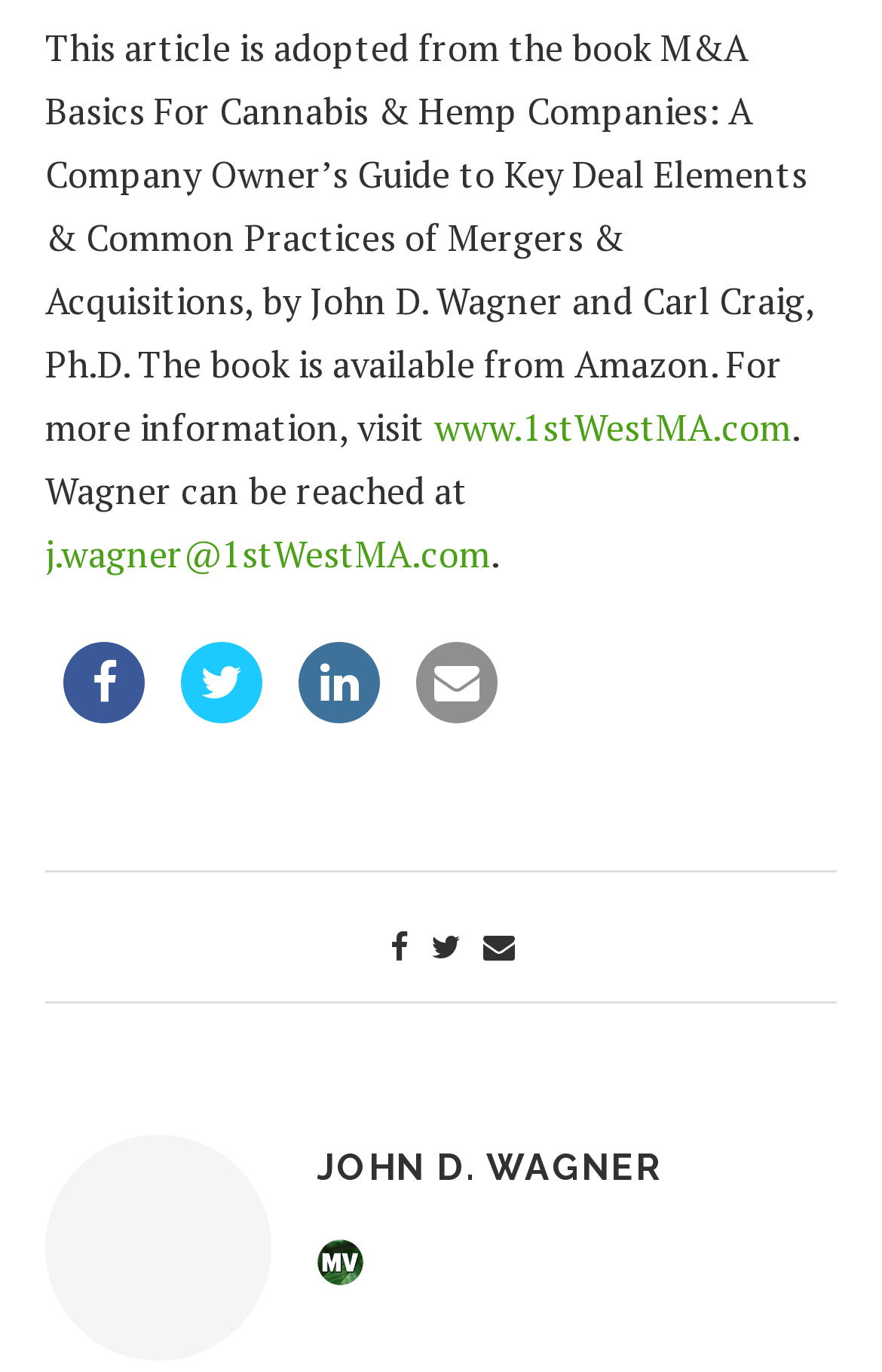Please identify the bounding box coordinates of the element on the webpage that should be clicked to follow this instruction: "contact John D. Wagner via email". The bounding box coordinates should be given as four float numbers between 0 and 1, formatted as [left, top, right, bottom].

[0.051, 0.386, 0.556, 0.422]